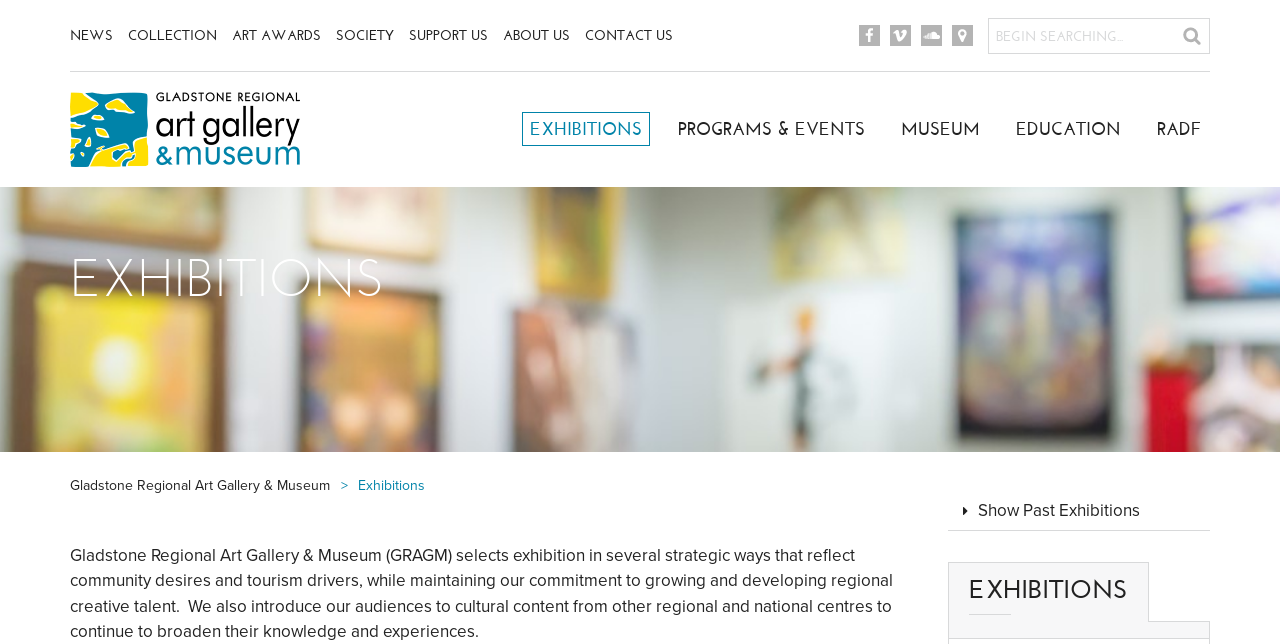Describe every aspect of the webpage in a detailed manner.

The webpage is about exhibitions, with a prominent heading "EXHIBITIONS" at the top center of the page. Below the heading, there are seven links in a row, including "NEWS", "COLLECTION", "ART AWARDS", "SOCIETY", "SUPPORT US", "ABOUT US", and "CONTACT US", which are evenly spaced and aligned horizontally across the top of the page.

To the right of these links, there are four more links with no text, followed by a search bar with a textbox and a "Search" button. The search bar is located at the top right corner of the page.

Below the search bar, there are five links in a row, including "EXHIBITIONS", "PROGRAMS & EVENTS", "MUSEUM", "EDUCATION", and "RADF", which are also evenly spaced and aligned horizontally across the page.

Further down, there is a heading "EXHIBITIONS" again, followed by two links, "Gladstone Regional Art Gallery & Museum>" and "Exhibitions", which are aligned vertically on the left side of the page.

Next to these links, there is a block of text that describes the exhibition selection process of the Gladstone Regional Art Gallery & Museum. The text is wrapped within a rectangular area that spans about two-thirds of the page width.

At the bottom of the page, there is a link "\uf0da Show Past Exhibitions" on the right side, and a static text "EXHIBITIONS" at the bottom center of the page.